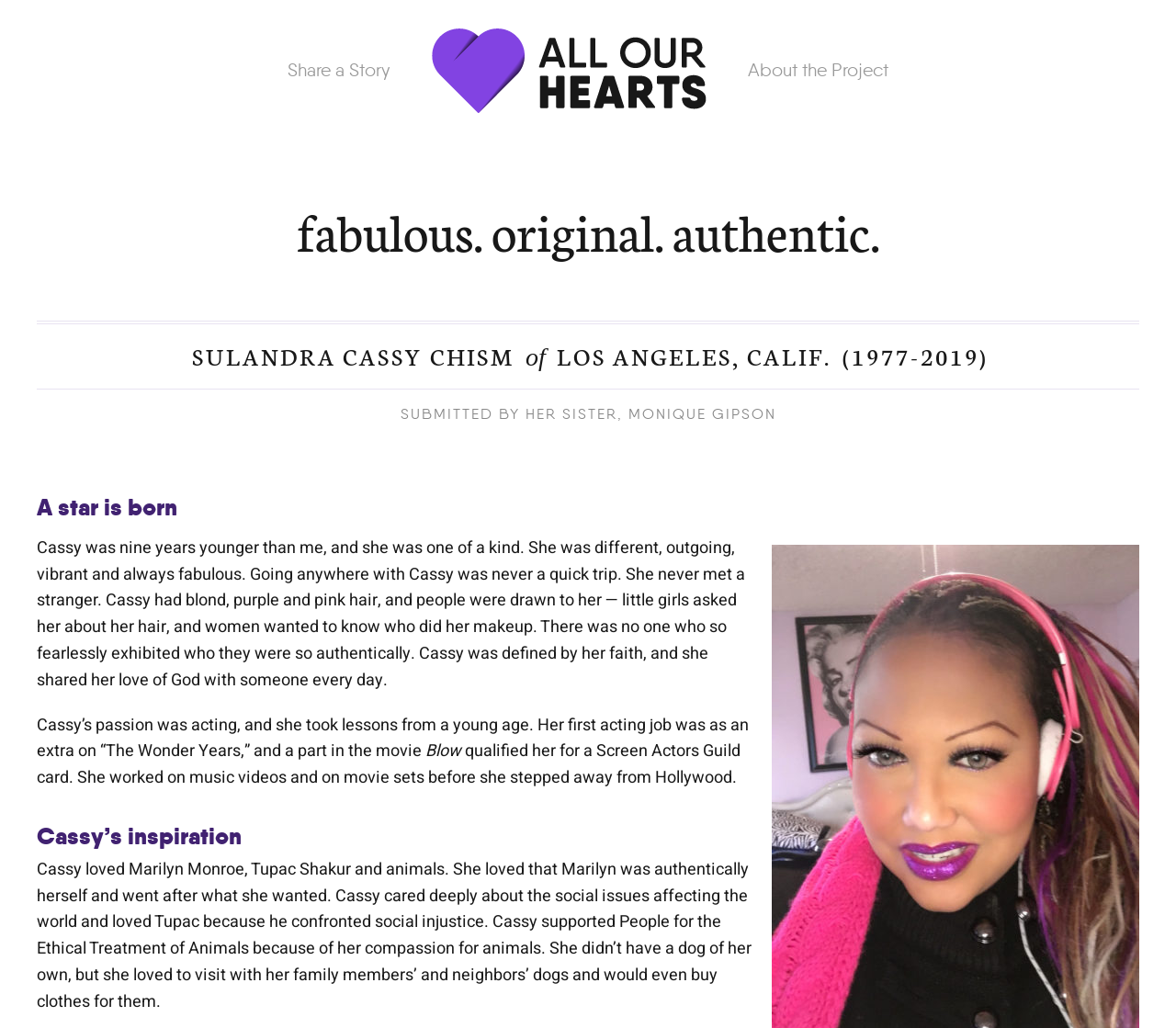Please find the top heading of the webpage and generate its text.

SULANDRA CASSY CHISM of LOS ANGELES, CALIF. (1977-2019)